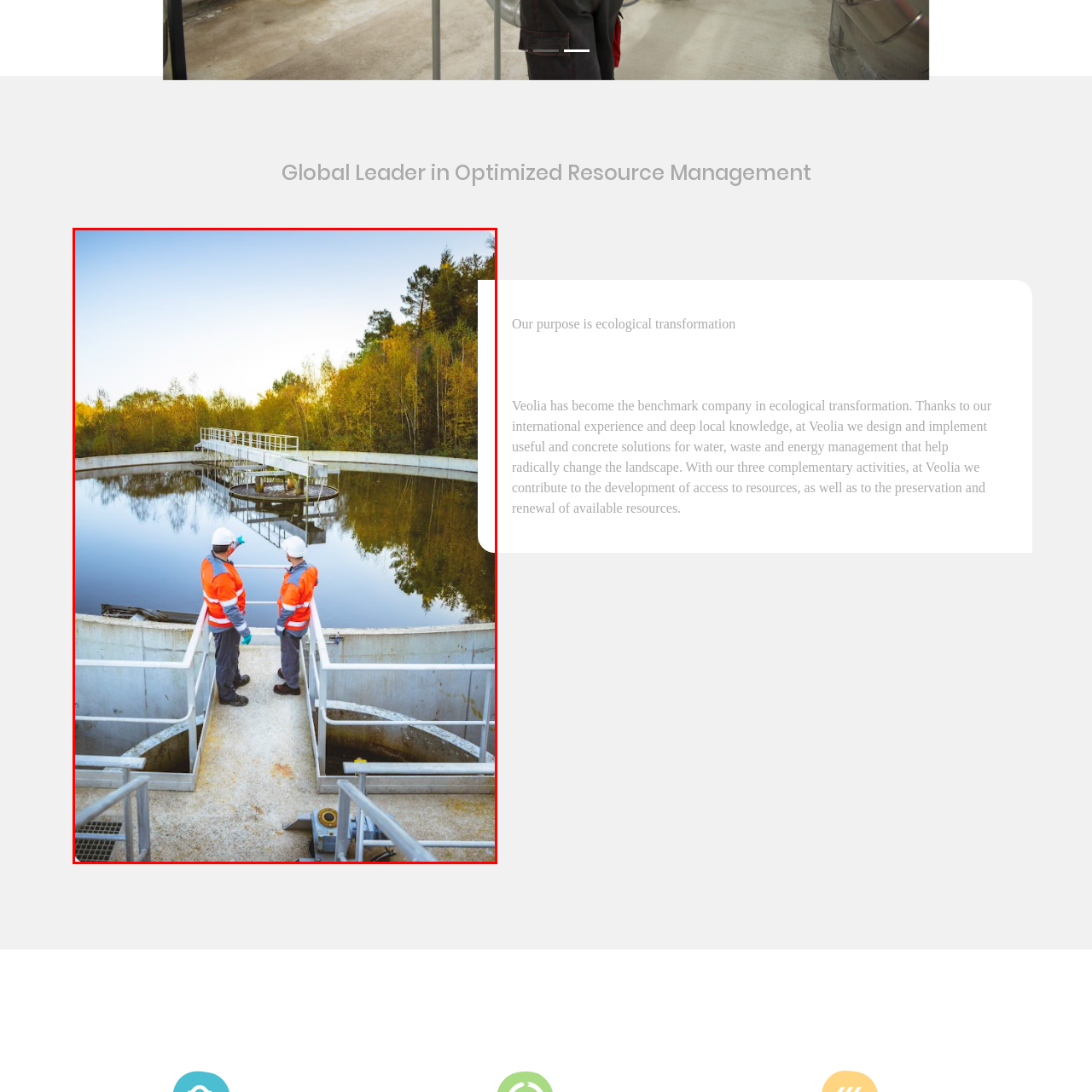Look closely at the image highlighted by the red bounding box and supply a detailed explanation in response to the following question: What season is depicted in the image?

The lush trees surrounding the water treatment facility display vibrant autumn colors, suggesting that the image is set in the autumn season.